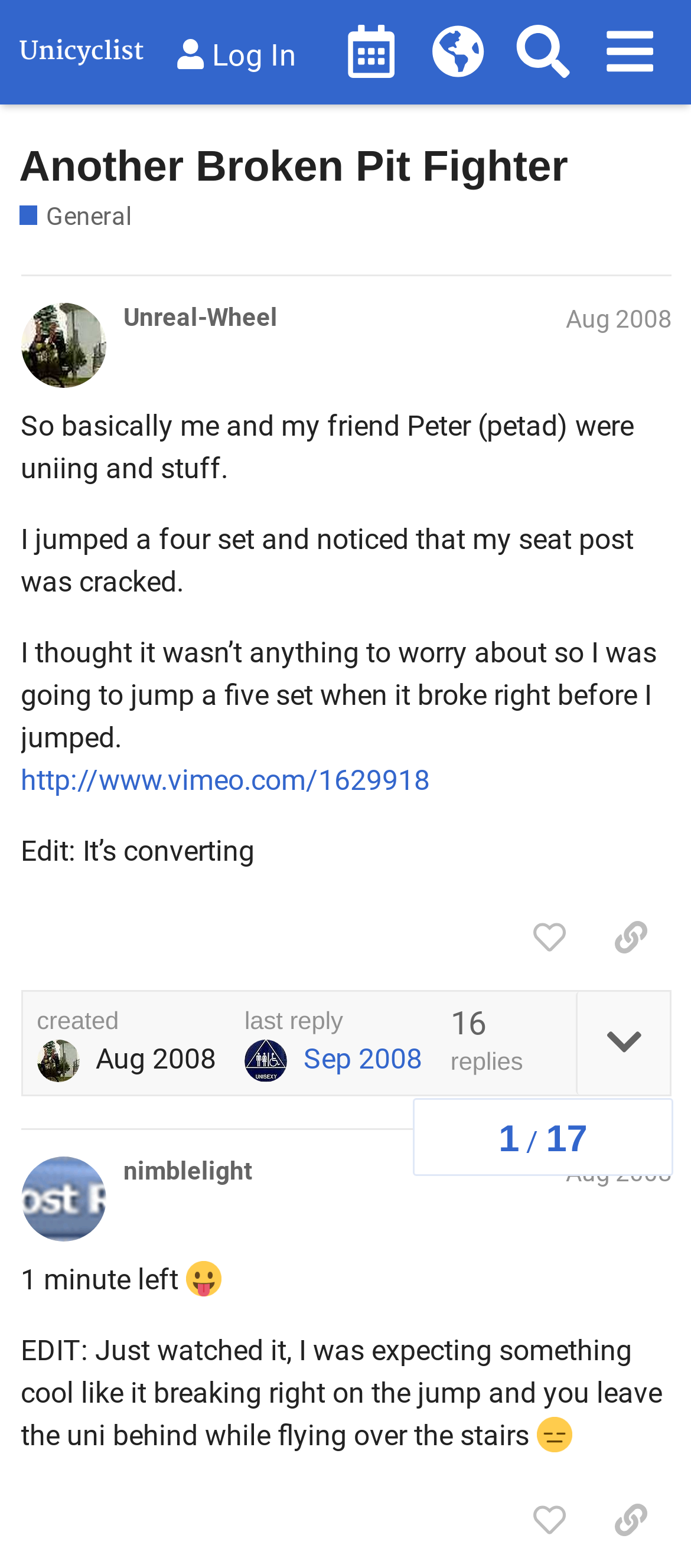Determine the bounding box for the HTML element described here: "Aug 2008". The coordinates should be given as [left, top, right, bottom] with each number being a float between 0 and 1.

[0.819, 0.194, 0.973, 0.213]